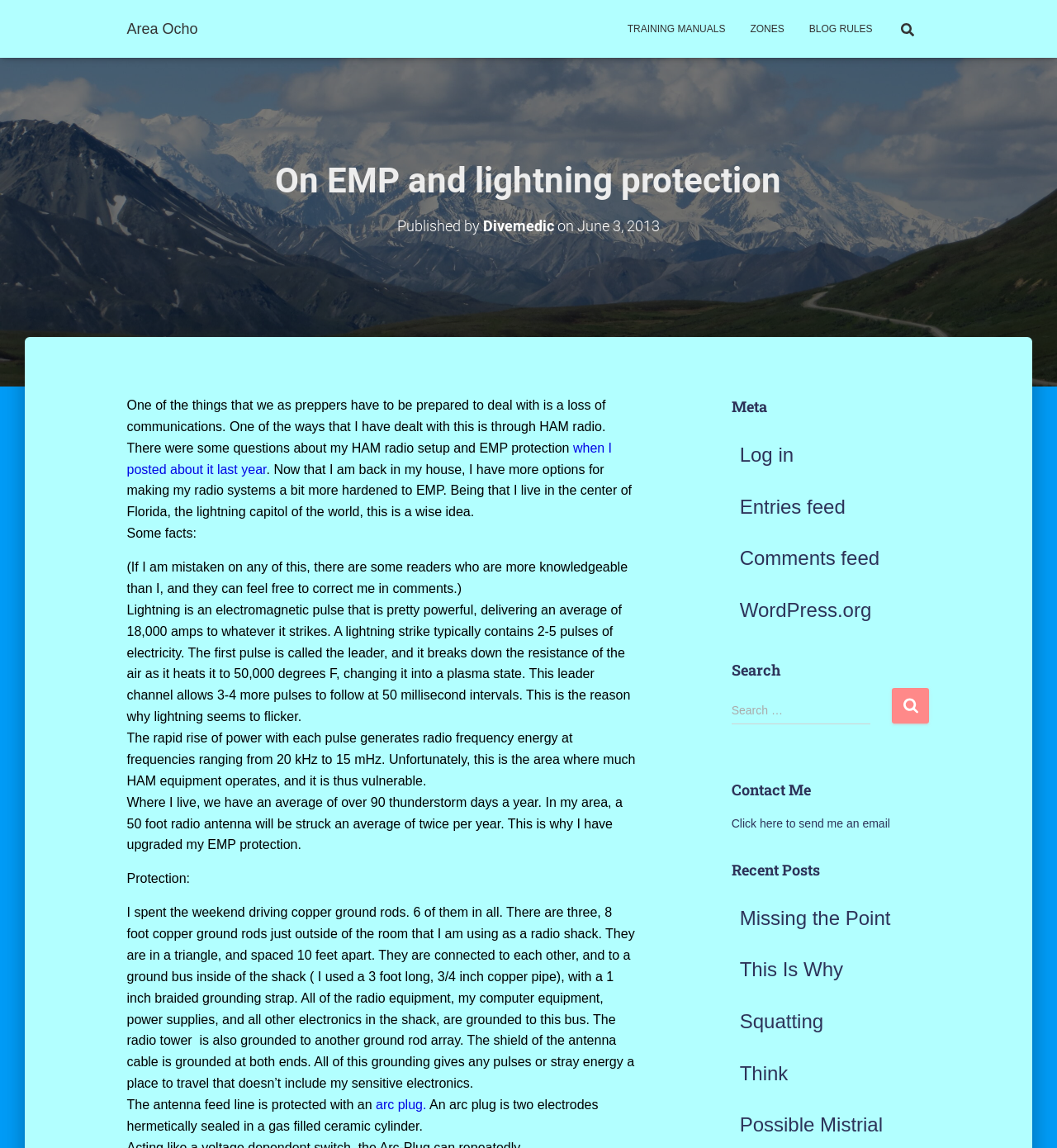Find the bounding box coordinates for the area that should be clicked to accomplish the instruction: "Search for something".

[0.841, 0.007, 0.849, 0.045]